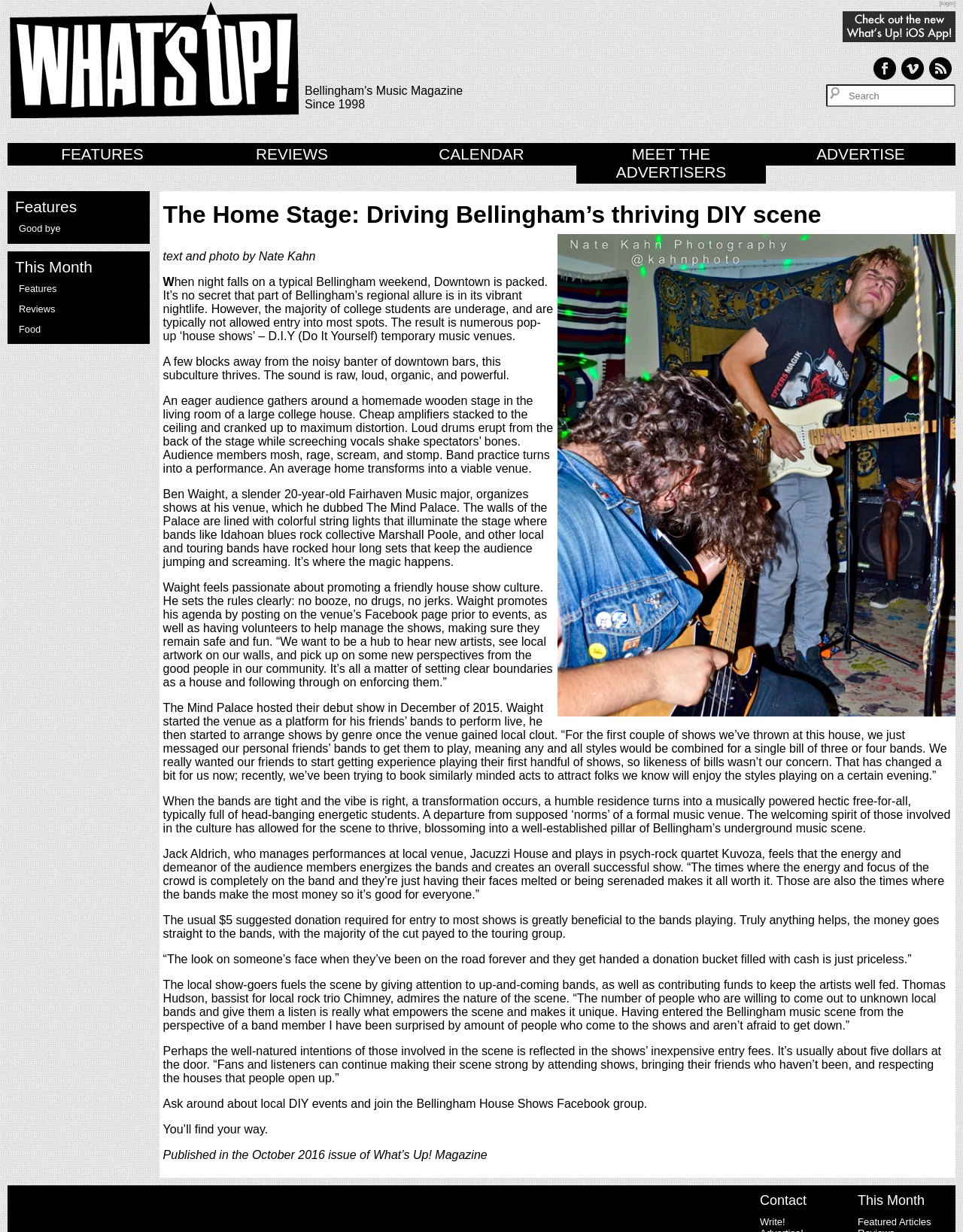Provide the bounding box coordinates of the HTML element described as: "May 2021". The bounding box coordinates should be four float numbers between 0 and 1, i.e., [left, top, right, bottom].

None